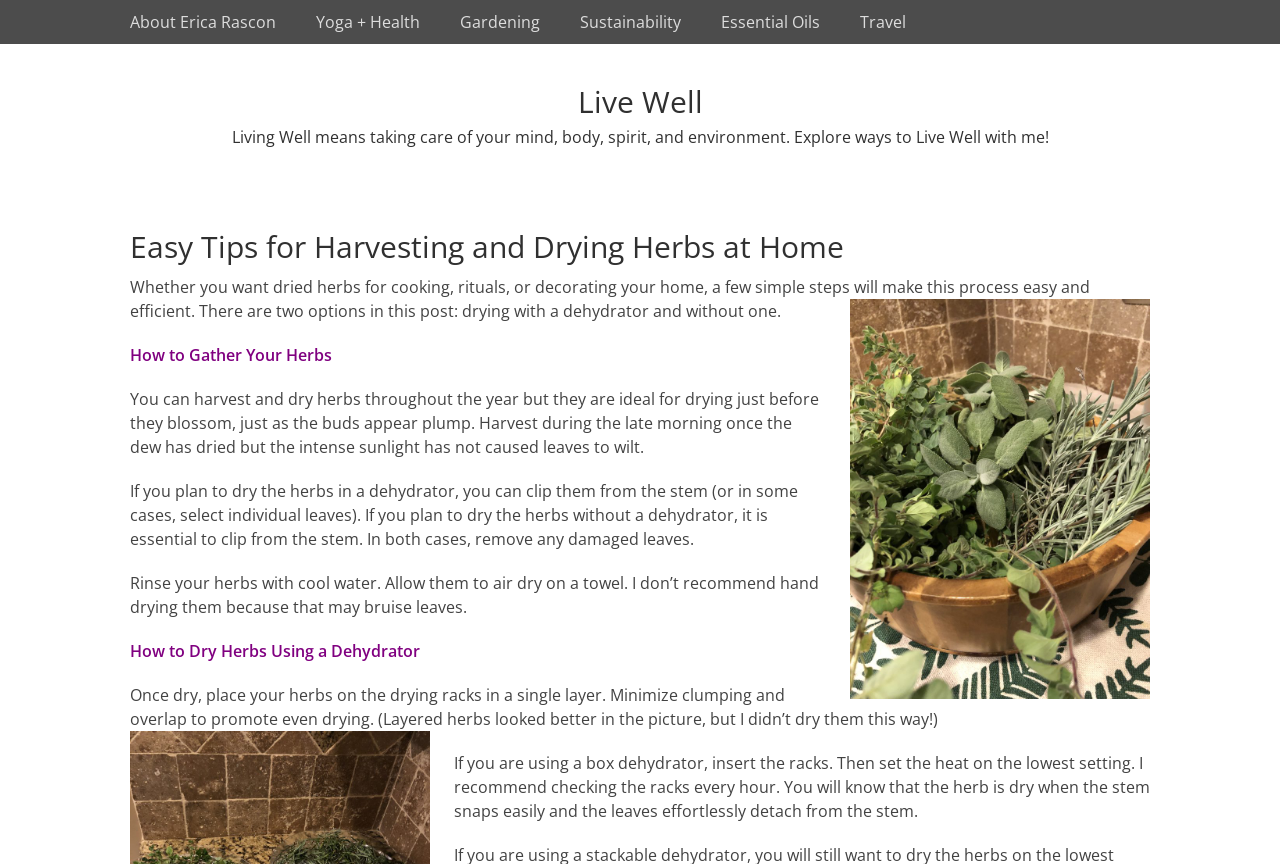How many methods are described for drying herbs?
Please give a detailed and thorough answer to the question, covering all relevant points.

The webpage describes two methods for drying herbs: using a dehydrator and without a dehydrator. This is evident from the text that provides separate instructions for each method, including 'How to Dry Herbs Using a Dehydrator' and the preceding text that describes the process without a dehydrator.